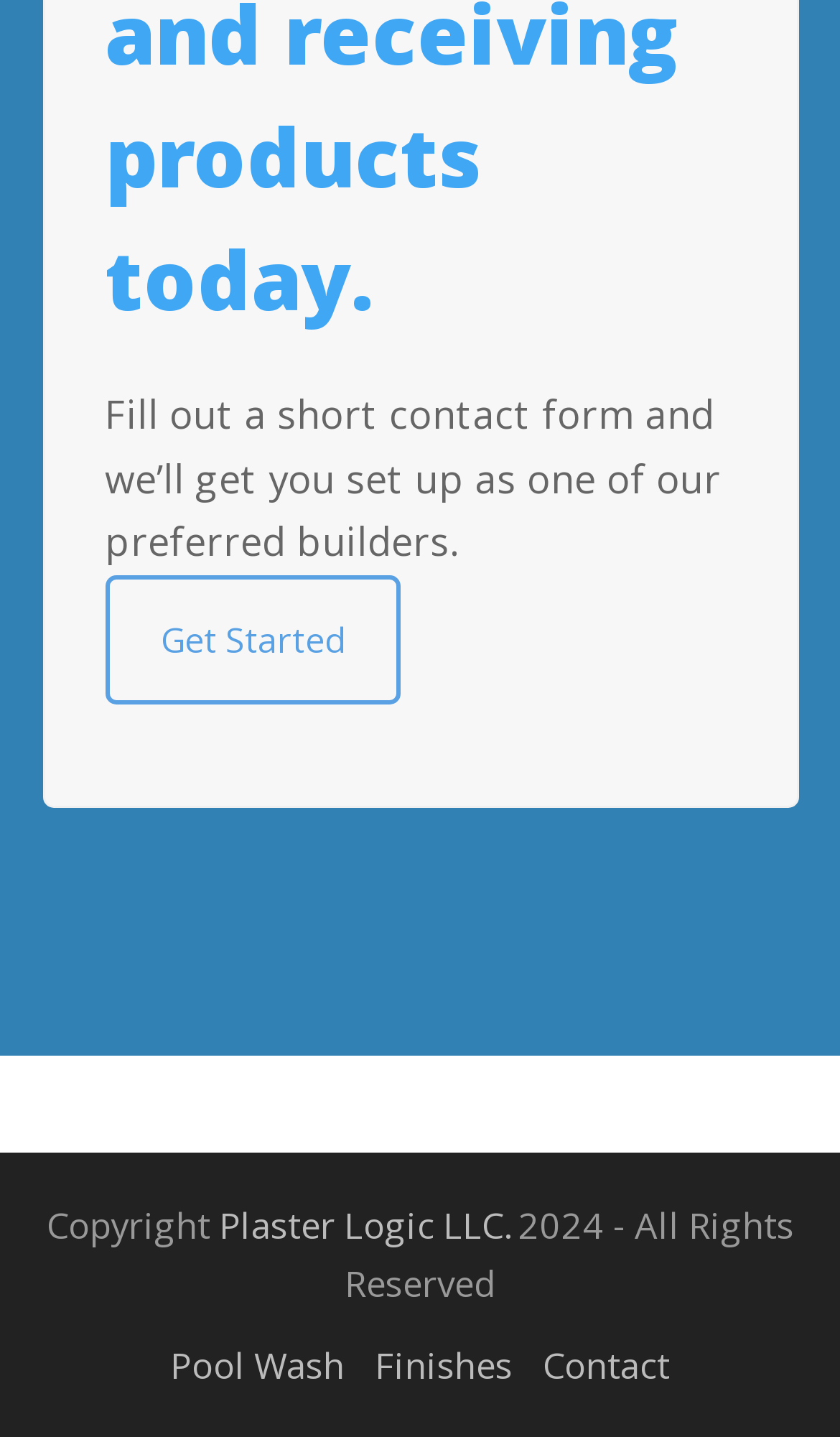Mark the bounding box of the element that matches the following description: "Finishes".

[0.446, 0.932, 0.61, 0.966]